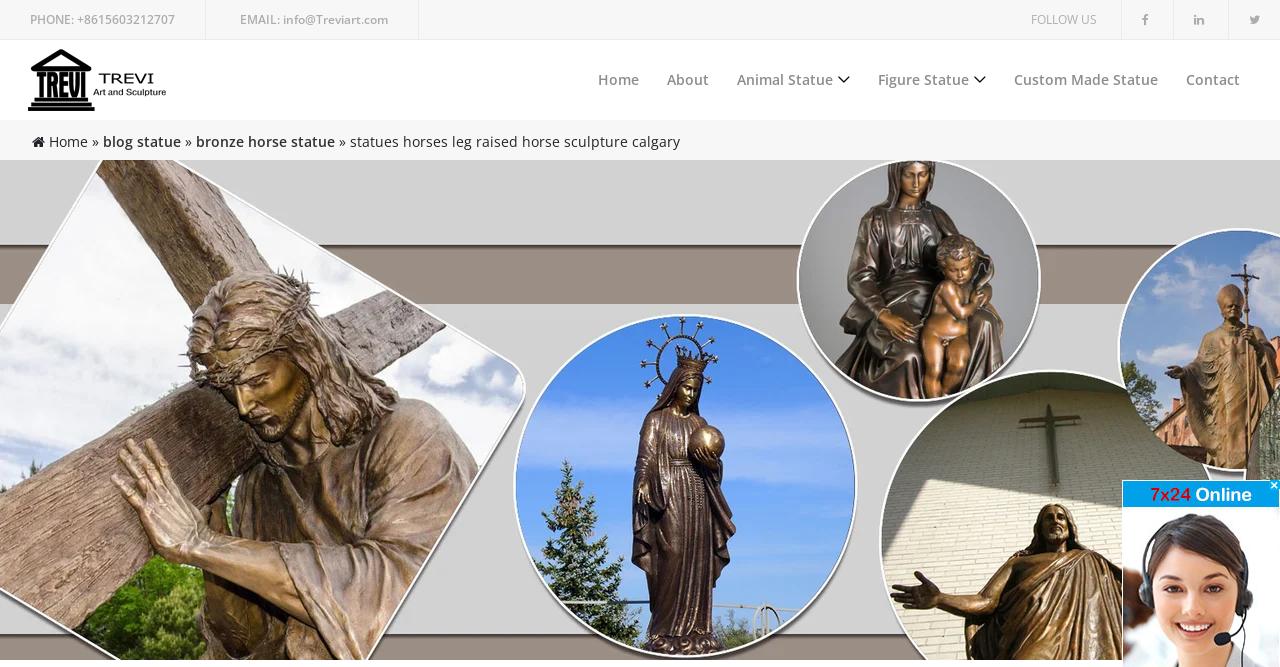Please locate the bounding box coordinates of the region I need to click to follow this instruction: "Go to the home page".

[0.458, 0.094, 0.509, 0.146]